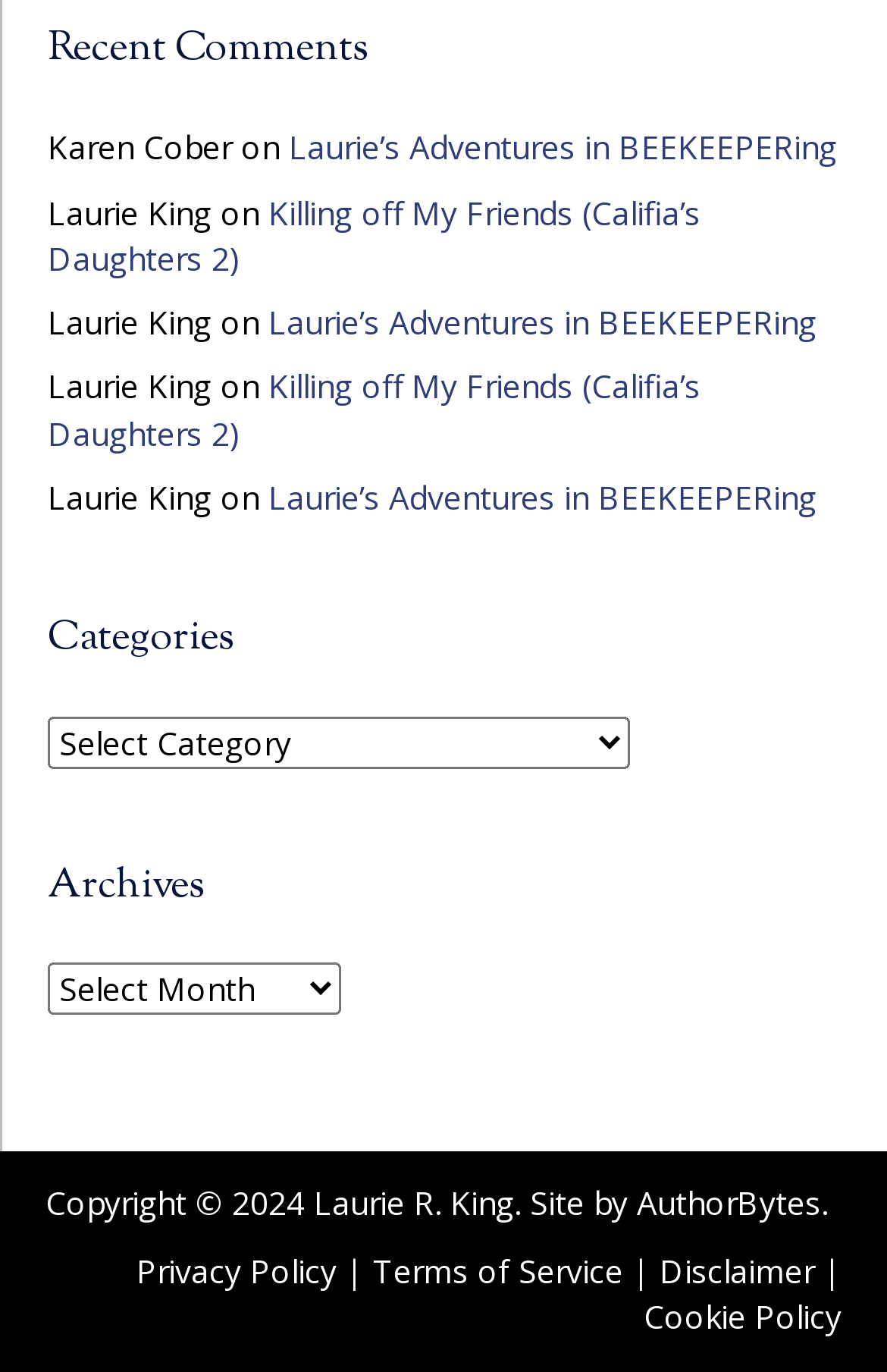Please mark the bounding box coordinates of the area that should be clicked to carry out the instruction: "visit Laurie’s Adventures in BEEKEEPERing".

[0.326, 0.092, 0.944, 0.123]